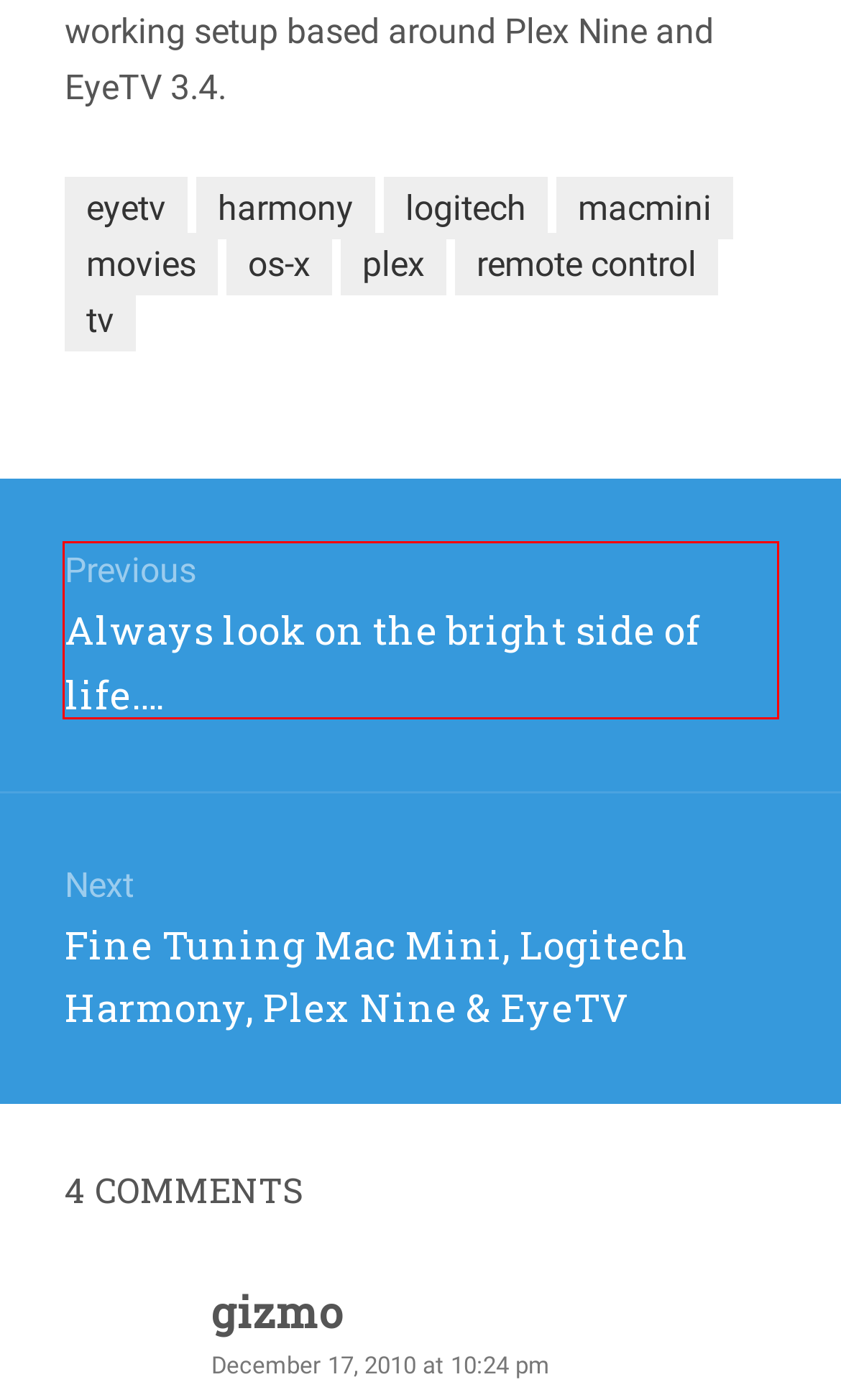Examine the screenshot of a webpage with a red rectangle bounding box. Select the most accurate webpage description that matches the new webpage after clicking the element within the bounding box. Here are the candidates:
A. logitech – lotech
B. tv – lotech
C. os-x – lotech
D. harmony – lotech
E. movies – lotech
F. plex – lotech
G. eyetv – lotech
H. Always look on the bright side of life…. – lotech

H